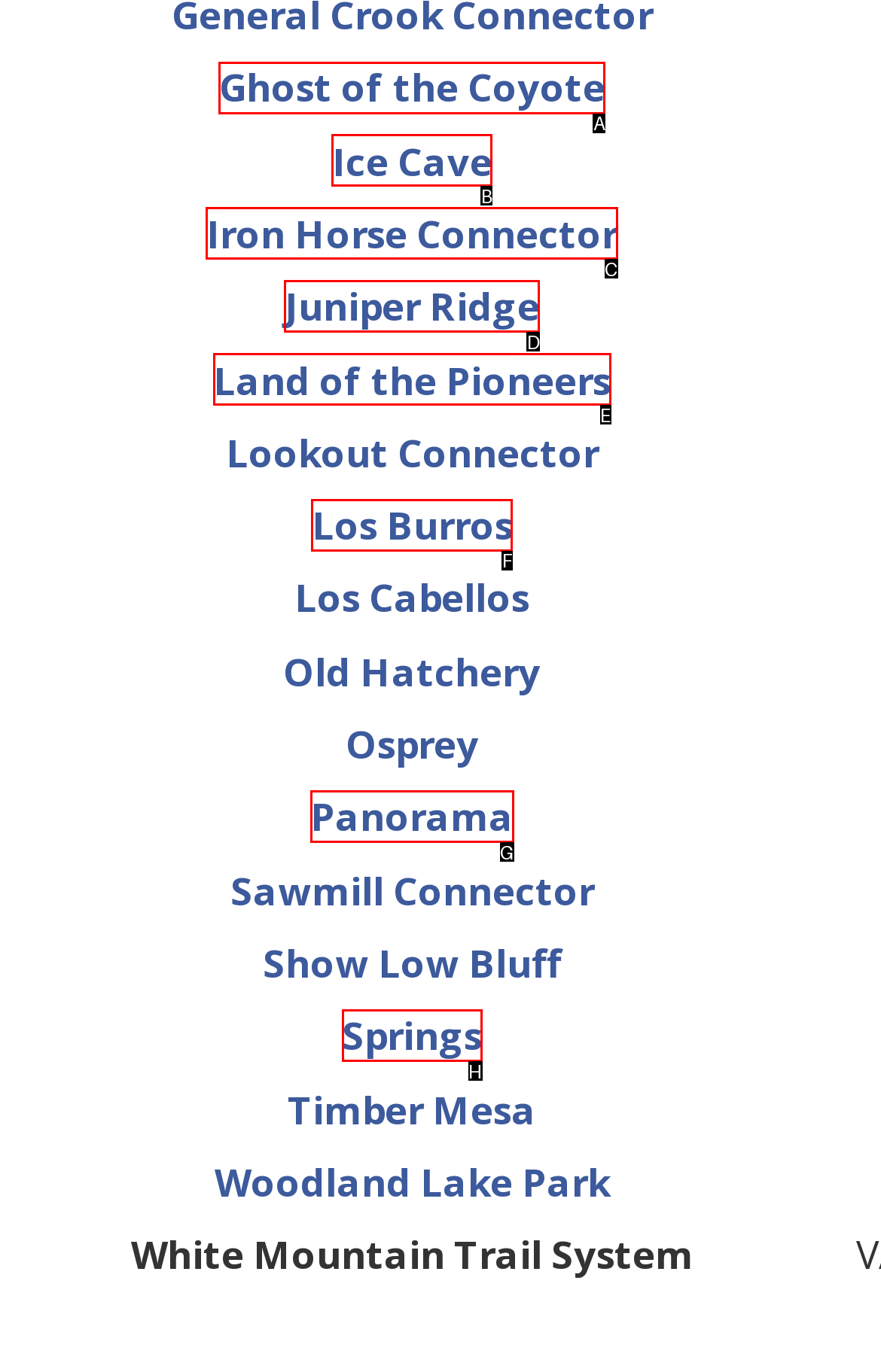Select the letter of the UI element that matches this task: explore Iron Horse Connector
Provide the answer as the letter of the correct choice.

C